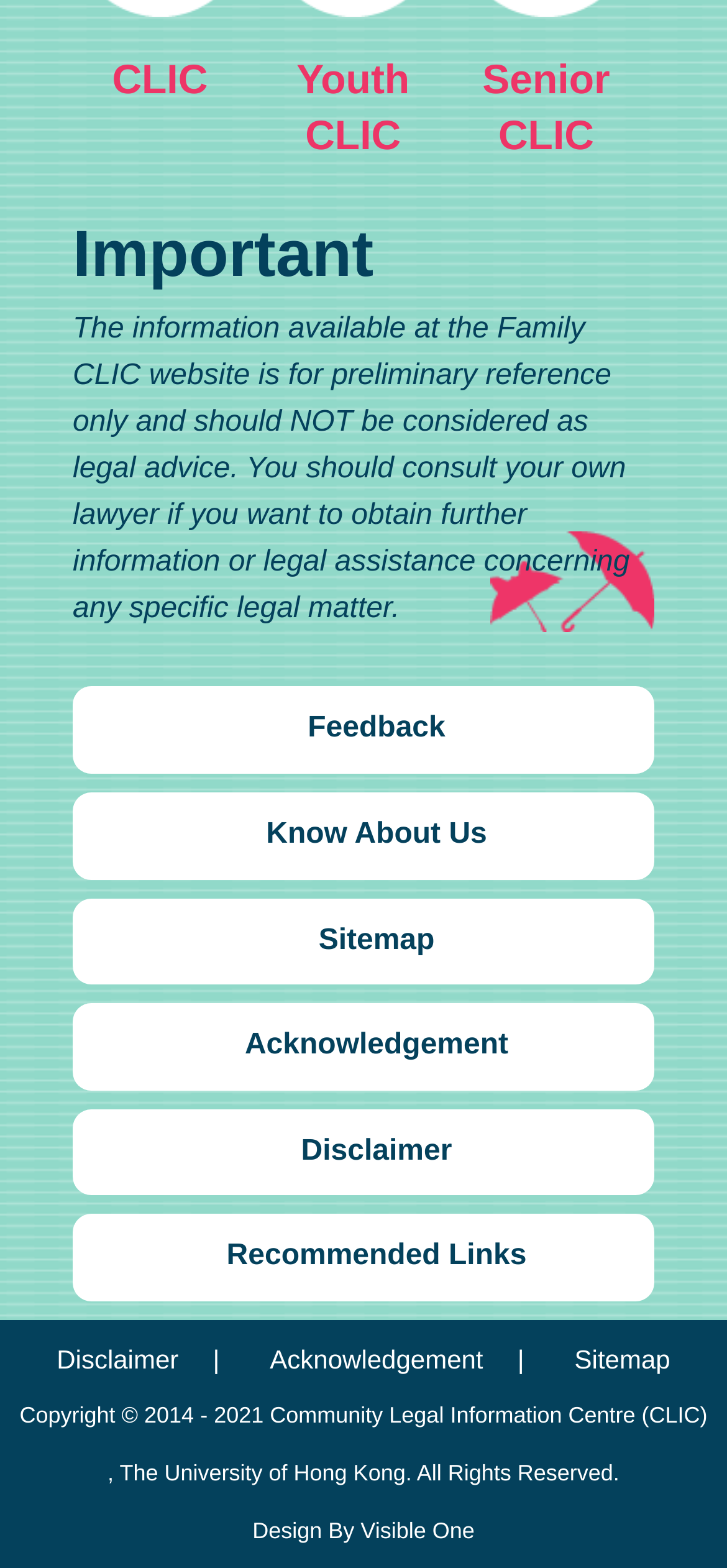Identify the bounding box coordinates of the element to click to follow this instruction: 'go to Feedback page'. Ensure the coordinates are four float values between 0 and 1, provided as [left, top, right, bottom].

[0.136, 0.438, 0.9, 0.493]